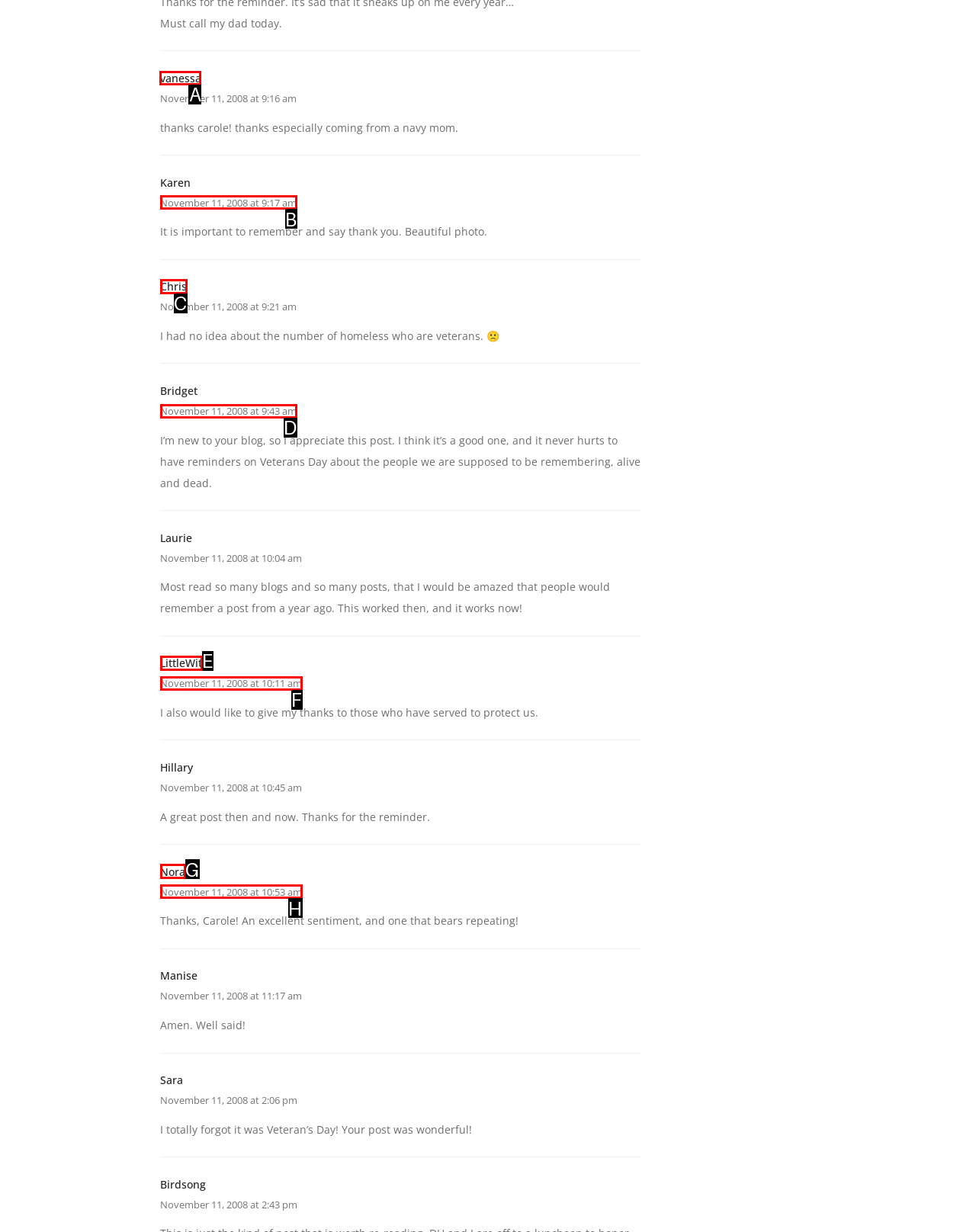Select the correct UI element to complete the task: Click on the link 'vanessa'
Please provide the letter of the chosen option.

A